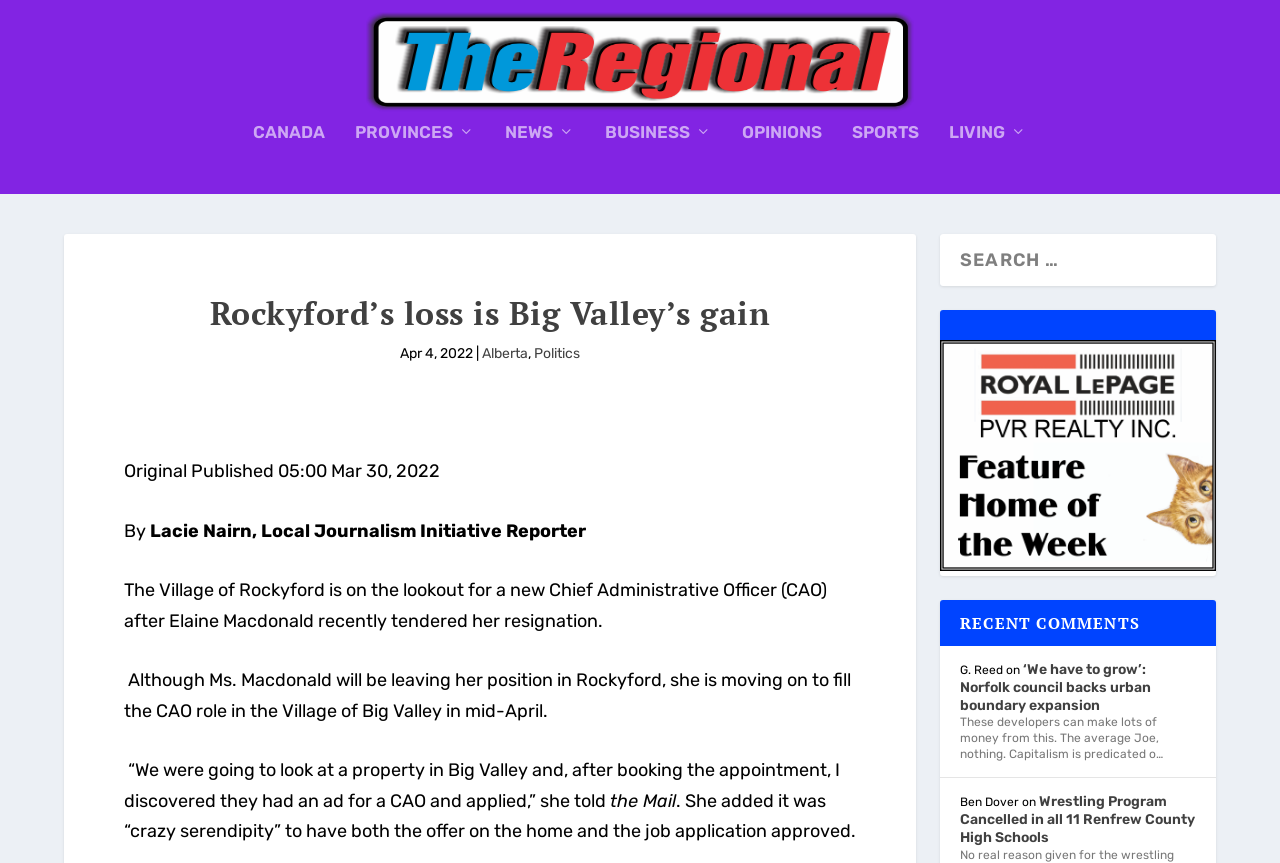Kindly determine the bounding box coordinates of the area that needs to be clicked to fulfill this instruction: "Search for something".

[0.734, 0.271, 0.95, 0.331]